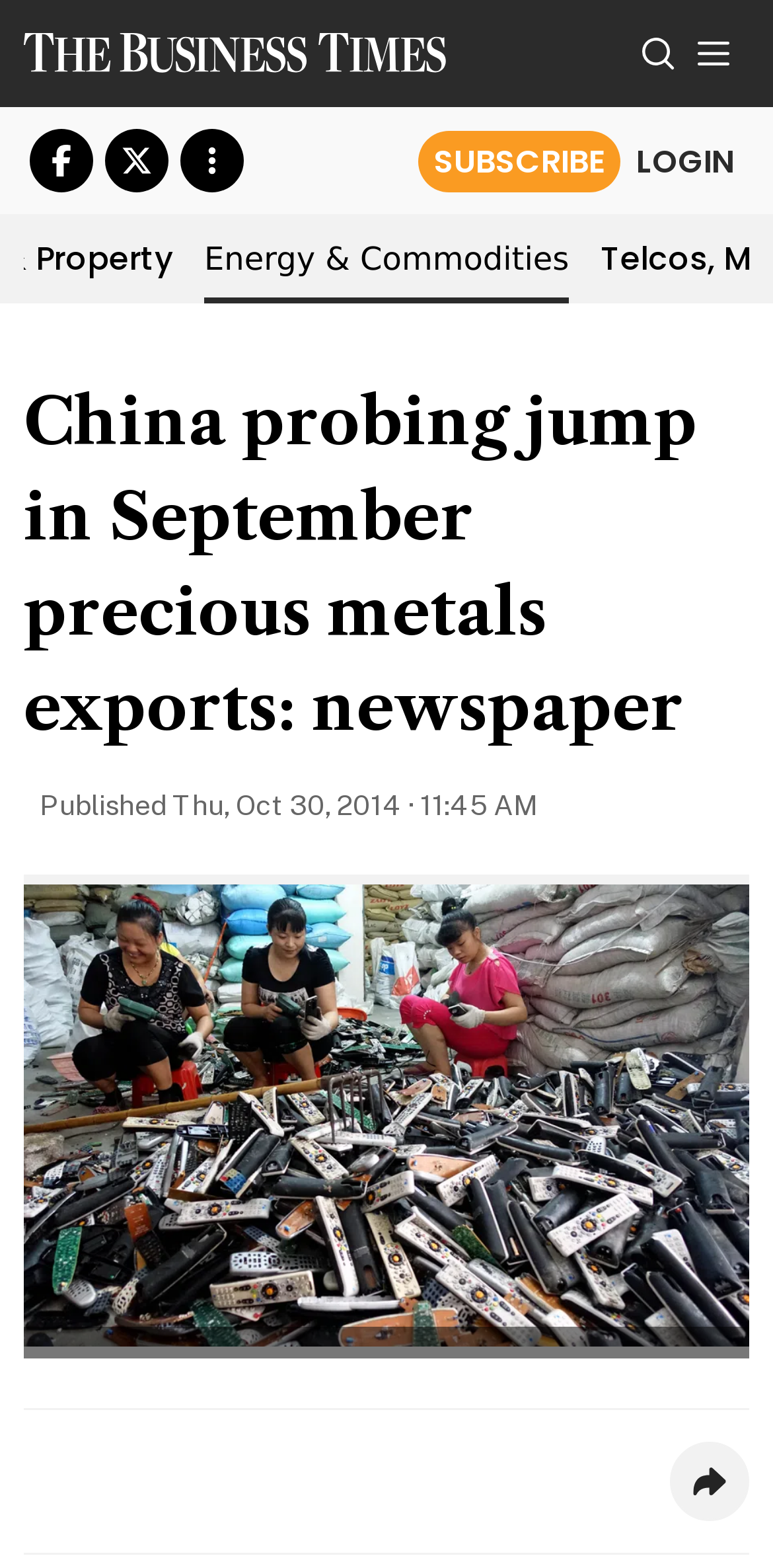Please identify the coordinates of the bounding box that should be clicked to fulfill this instruction: "Login to the website".

[0.803, 0.088, 0.969, 0.118]